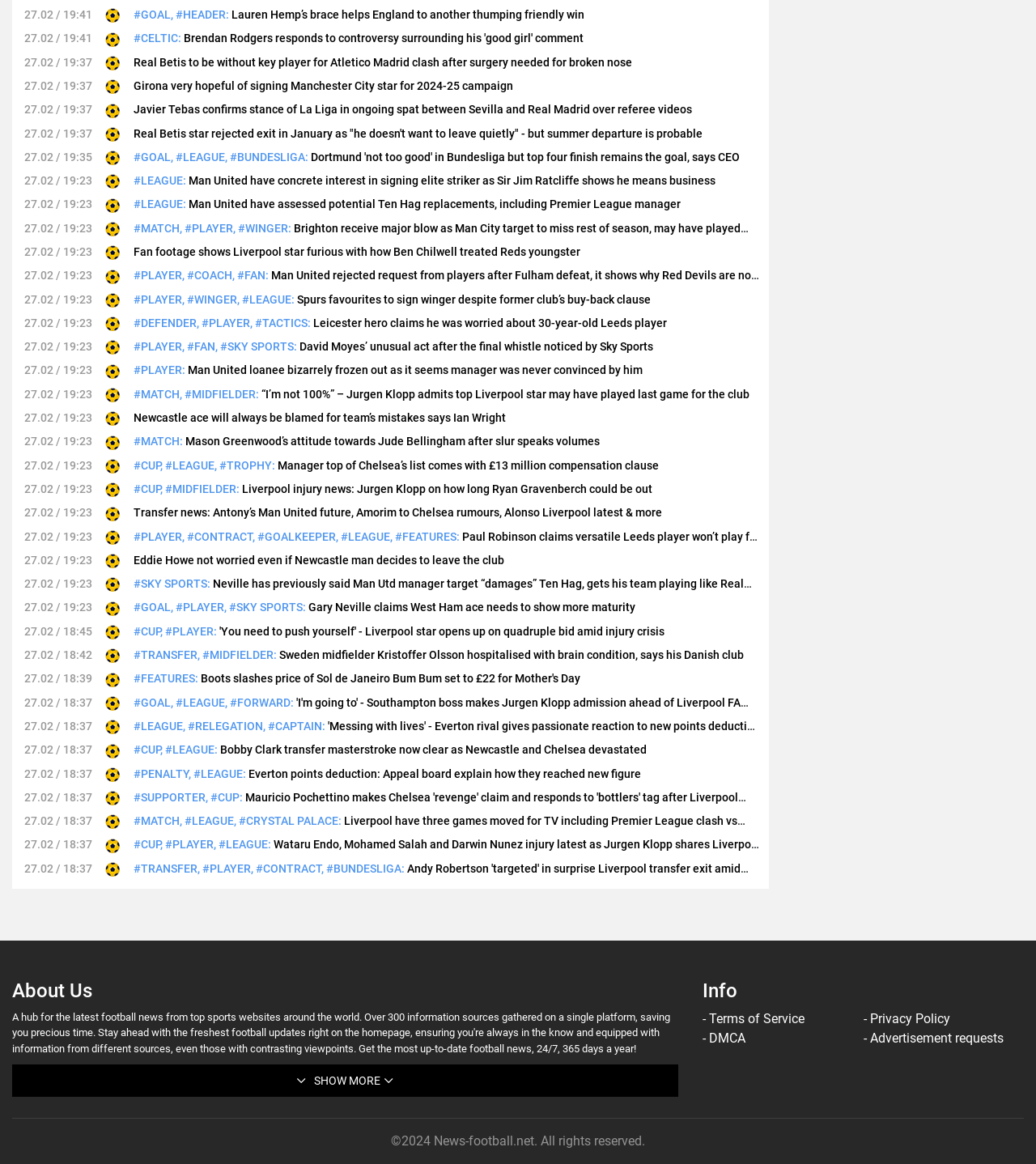Determine the bounding box for the described UI element: "Chapel of Love".

None